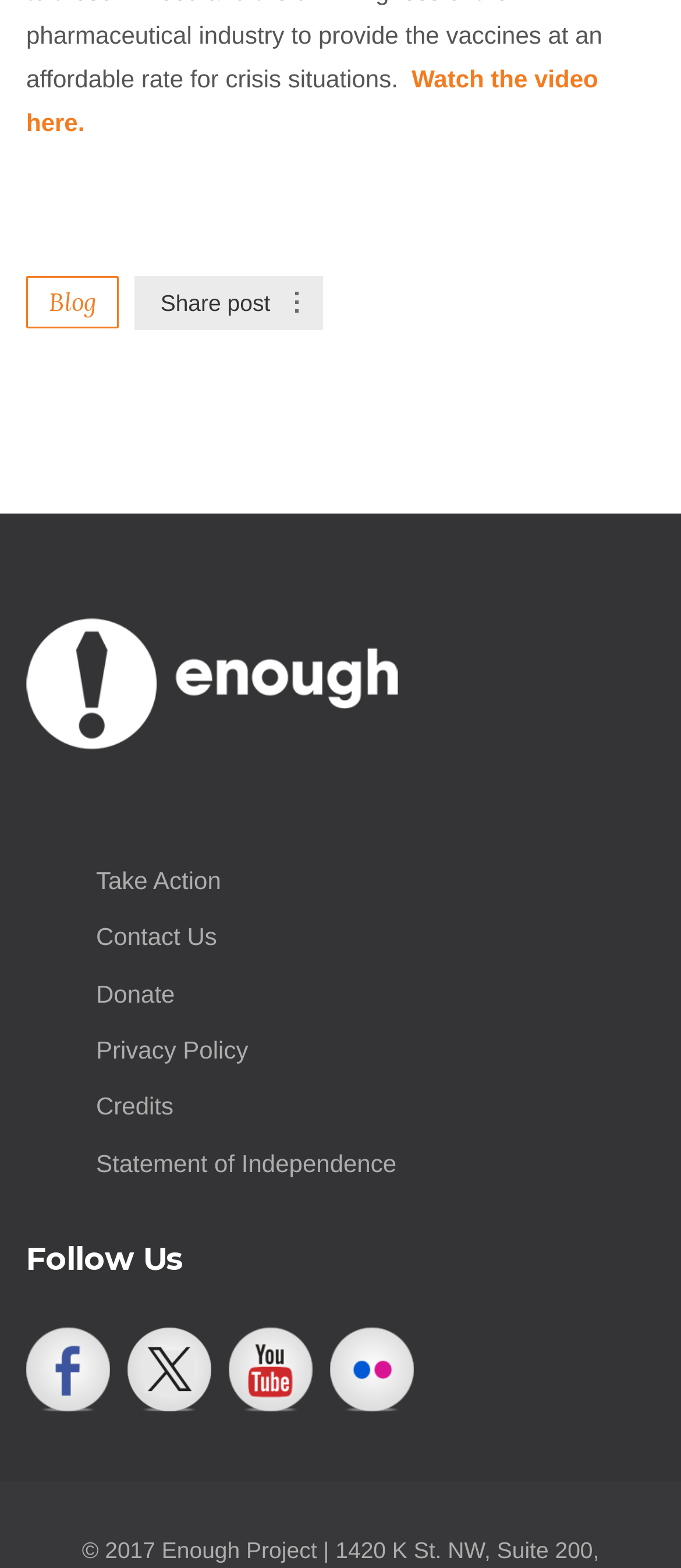Please specify the bounding box coordinates of the area that should be clicked to accomplish the following instruction: "Watch the video". The coordinates should consist of four float numbers between 0 and 1, i.e., [left, top, right, bottom].

[0.038, 0.042, 0.878, 0.087]